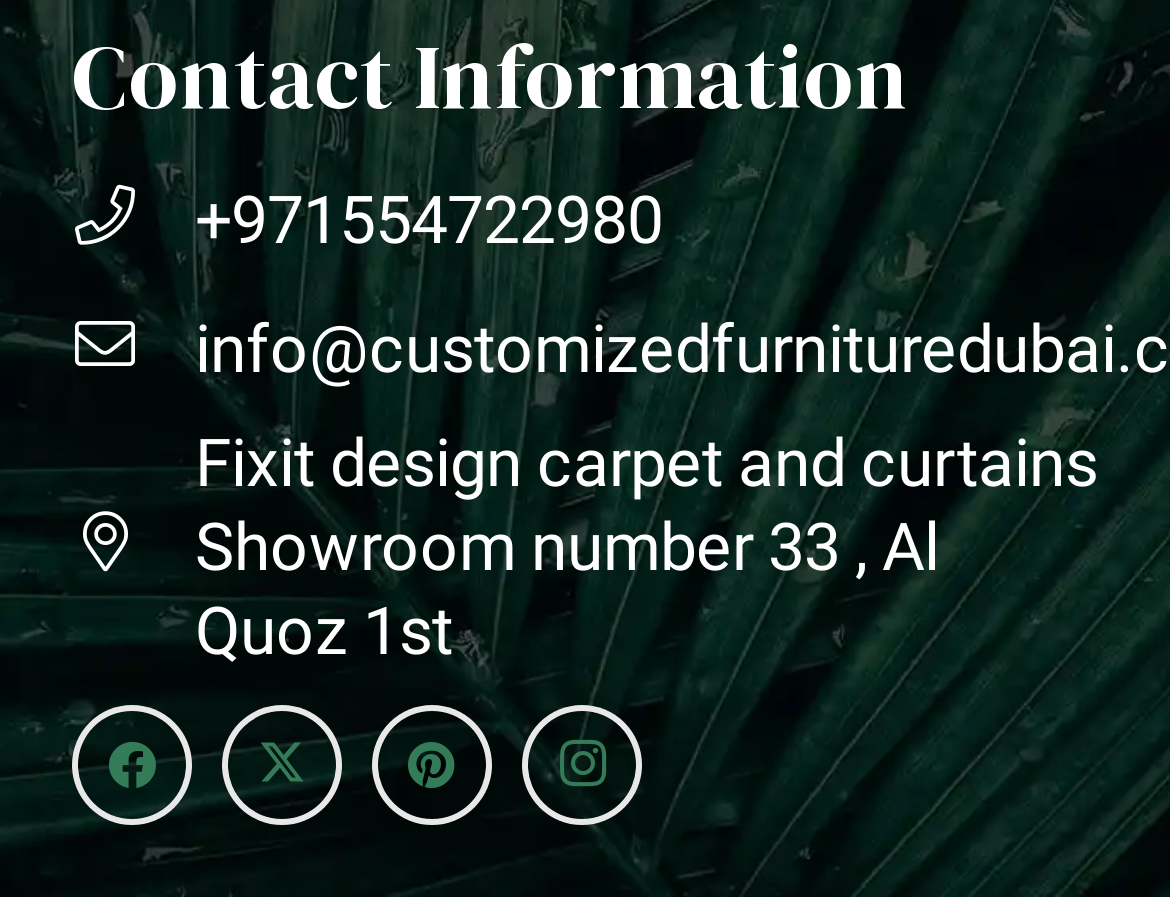Locate the UI element described by +971554722980 and provide its bounding box coordinates. Use the format (top-left x, top-left y, bottom-right x, bottom-right y) with all values as floating point numbers between 0 and 1.

[0.167, 0.2, 0.567, 0.293]